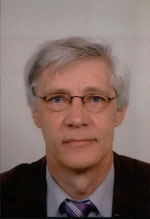Who appointed Professor Löhner as a Knight in the Order of the Netherlands Lion?
Answer the question in as much detail as possible.

According to the caption, Professor Löhner was honored with a Royal Decoration, being appointed a Knight in the Order of the Netherlands Lion by E. Zwart, the deputy mayor of Bedum, during a symposium at the Hampshire Hotel Plaza in Groningen.